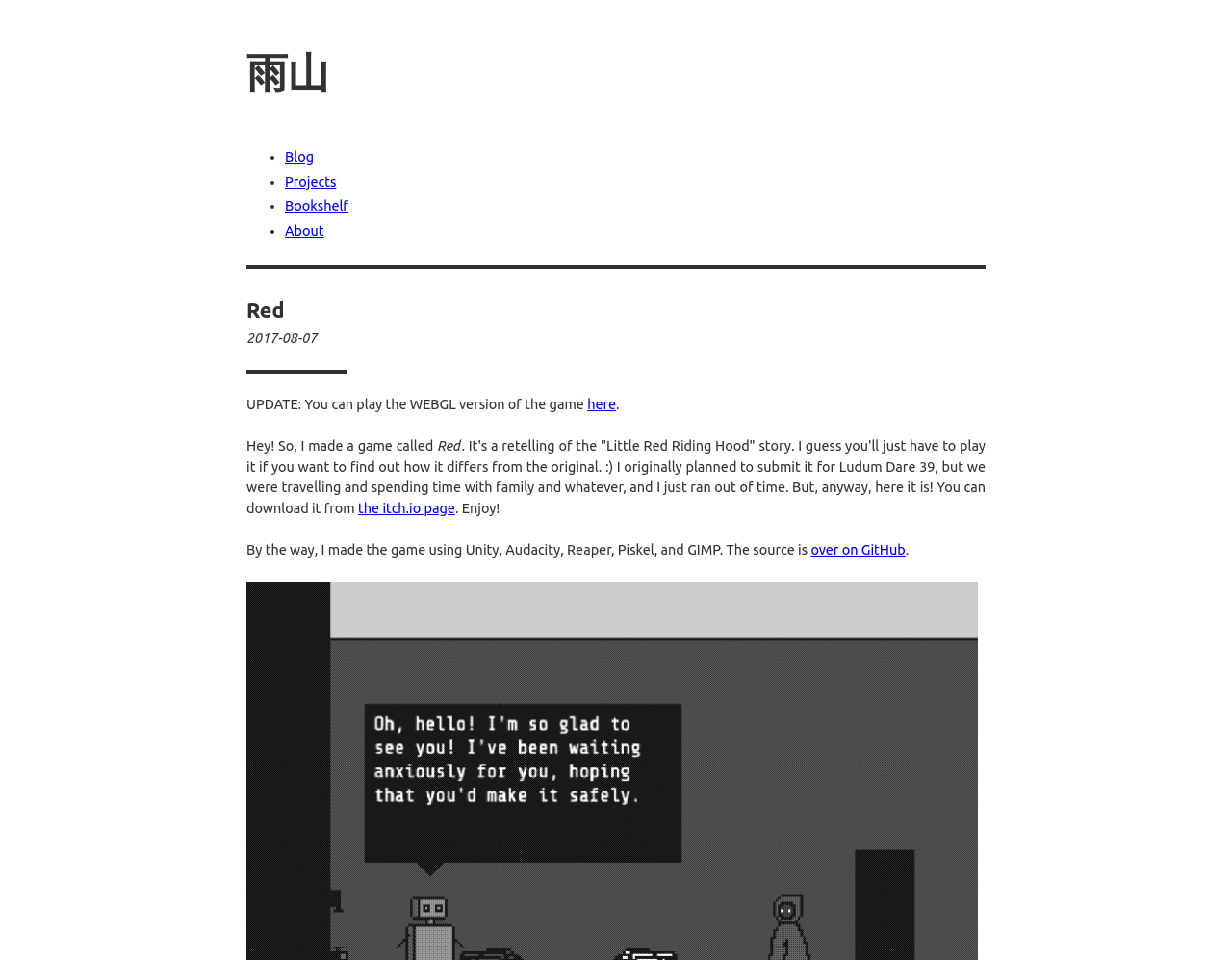Identify the bounding box coordinates of the area you need to click to perform the following instruction: "click the '雨山' link".

[0.2, 0.051, 0.267, 0.099]